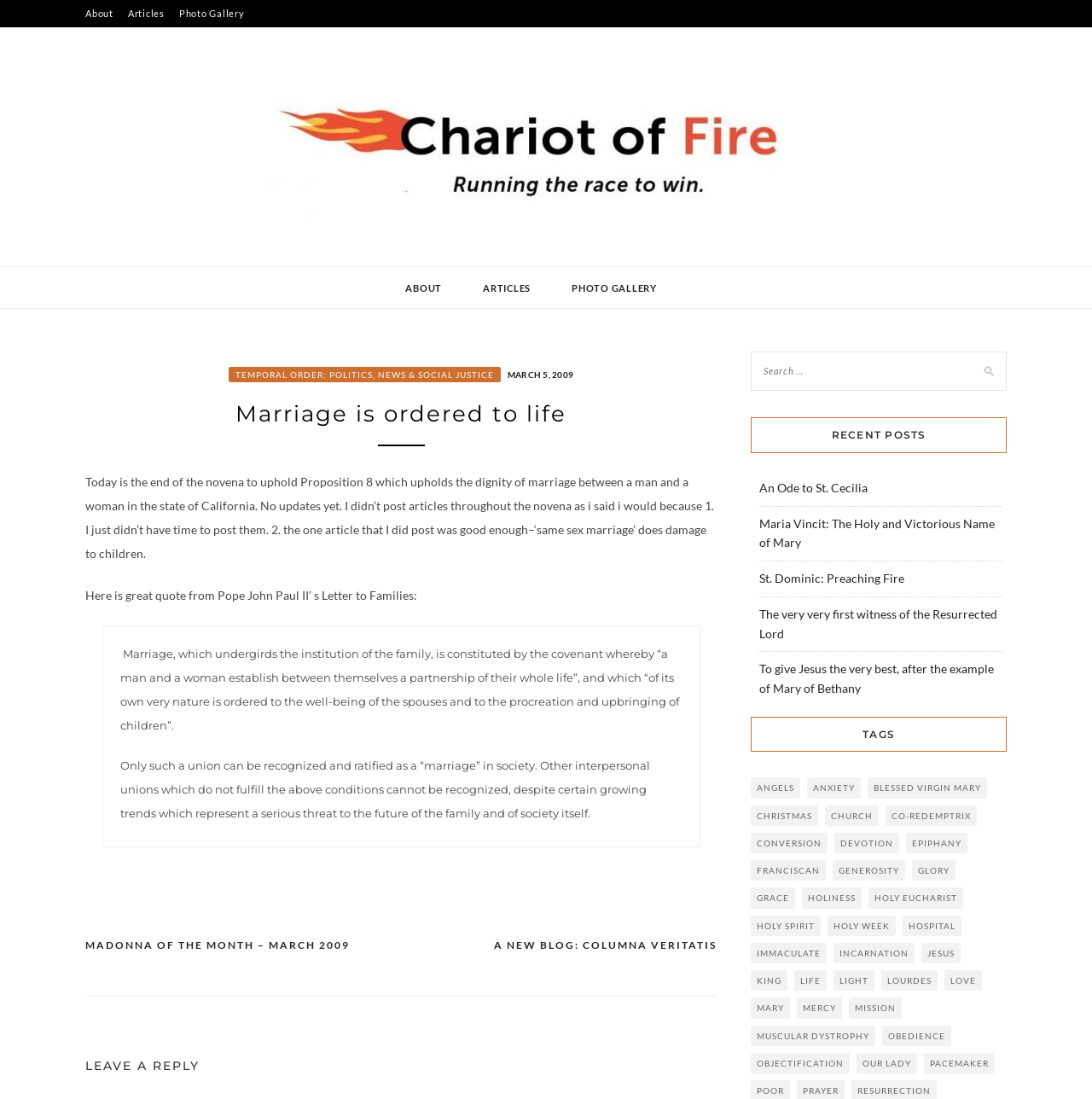Determine the bounding box coordinates of the section I need to click to execute the following instruction: "Click on the 'About' link". Provide the coordinates as four float numbers between 0 and 1, i.e., [left, top, right, bottom].

[0.078, 0.0, 0.104, 0.025]